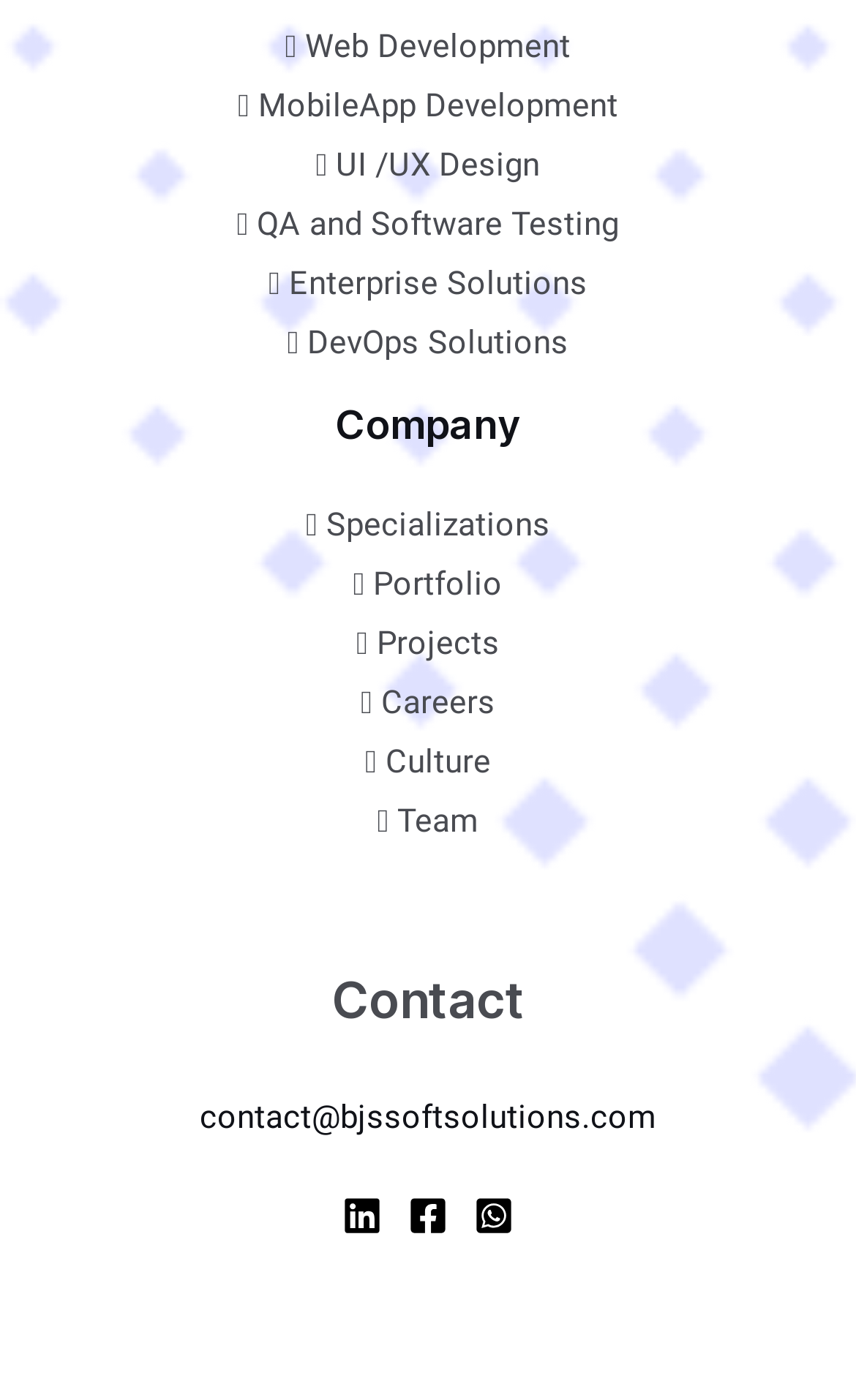What is the contact email address?
Please provide a detailed and comprehensive answer to the question.

The contact email address is 'contact@bjssoftsolutions.com' which can be found in the 'Contact' section with the bounding box coordinates [0.233, 0.784, 0.767, 0.812].